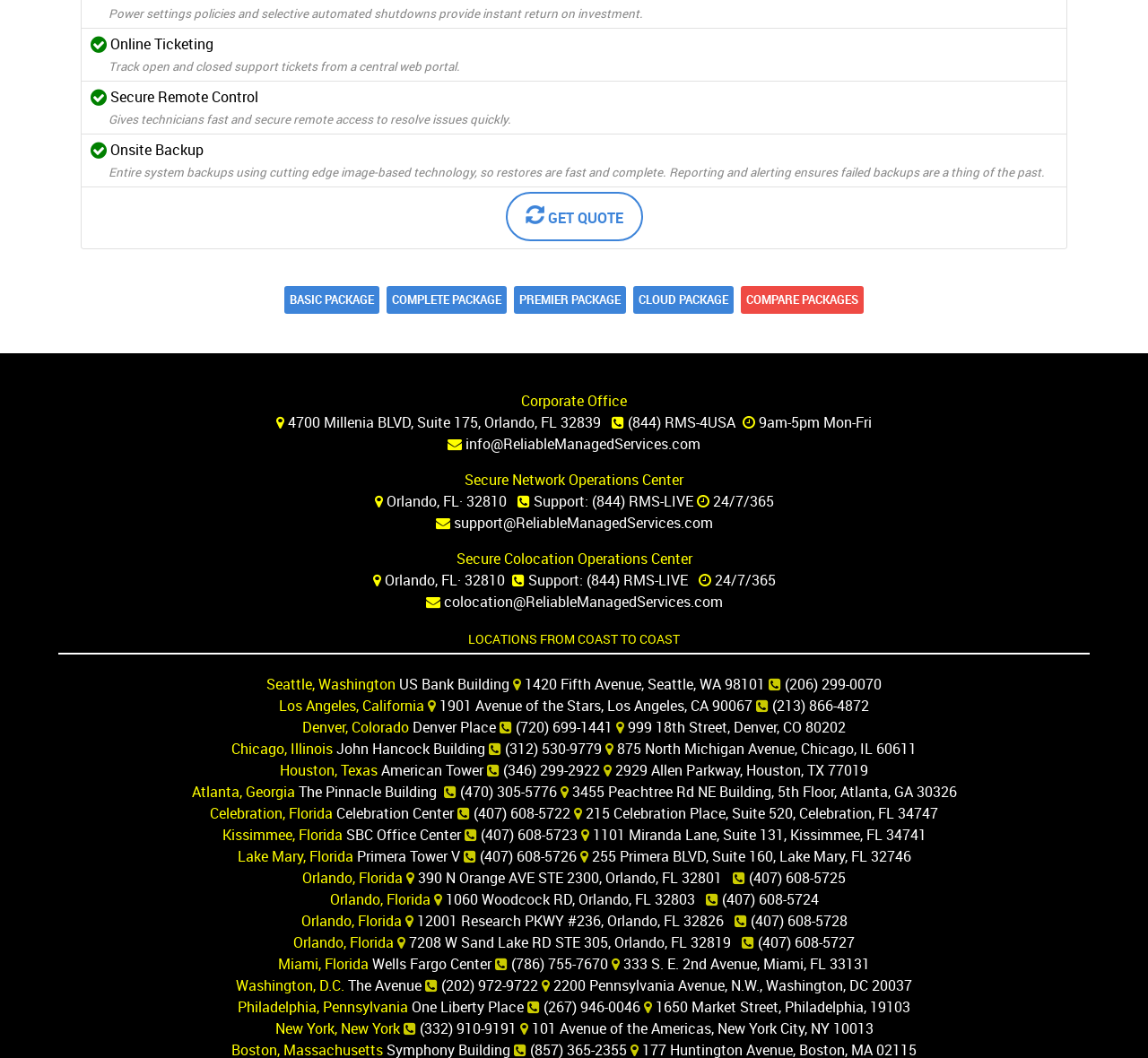How many packages does the company offer?
Please provide an in-depth and detailed response to the question.

I found the number of packages by looking at the section that lists the company's packages, and it includes the Basic Package, Complete Package, Premier Package, and Cloud Package.